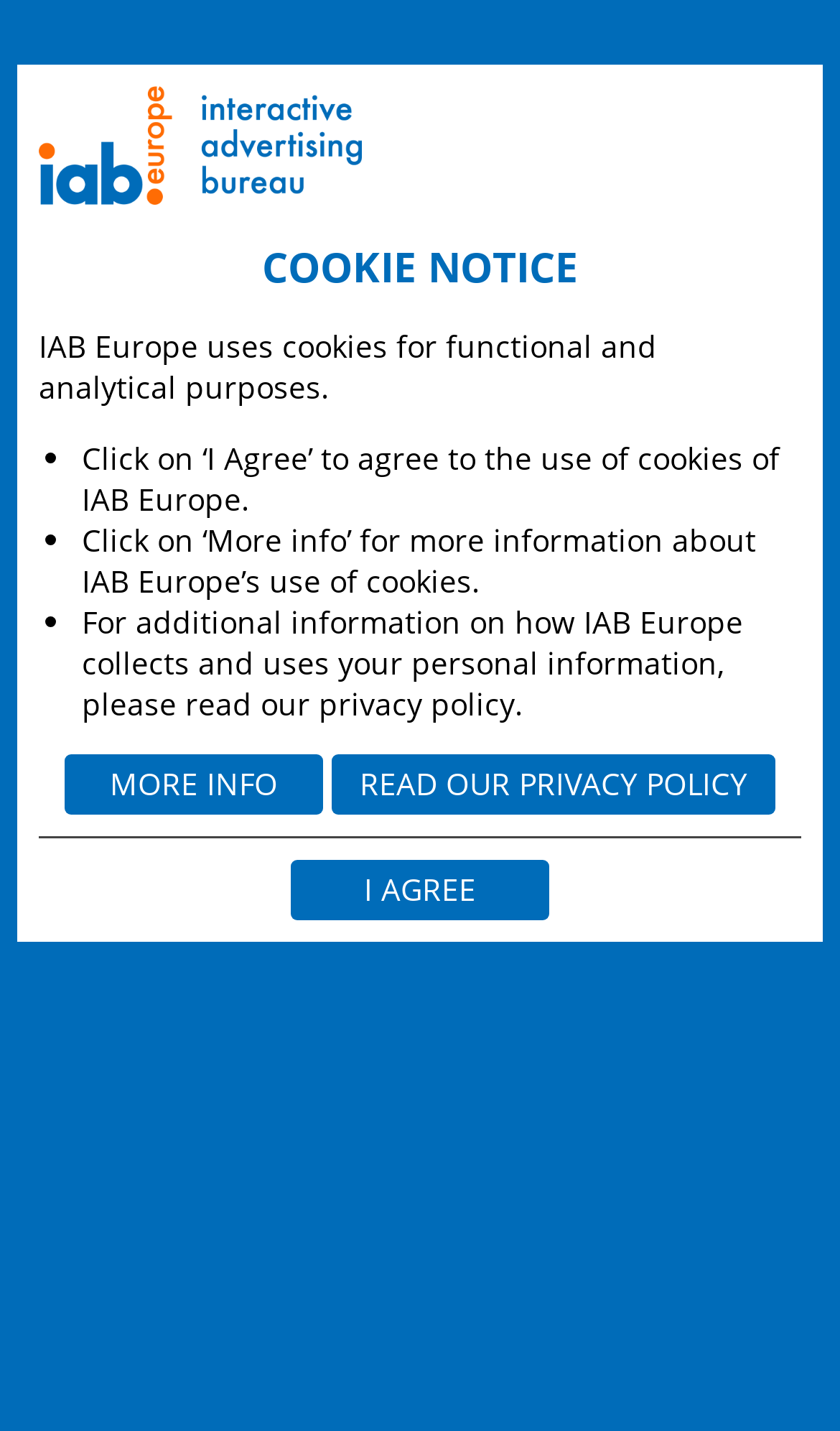What websites are operated by IAB Europe?
Examine the image and give a concise answer in one word or a short phrase.

Several websites